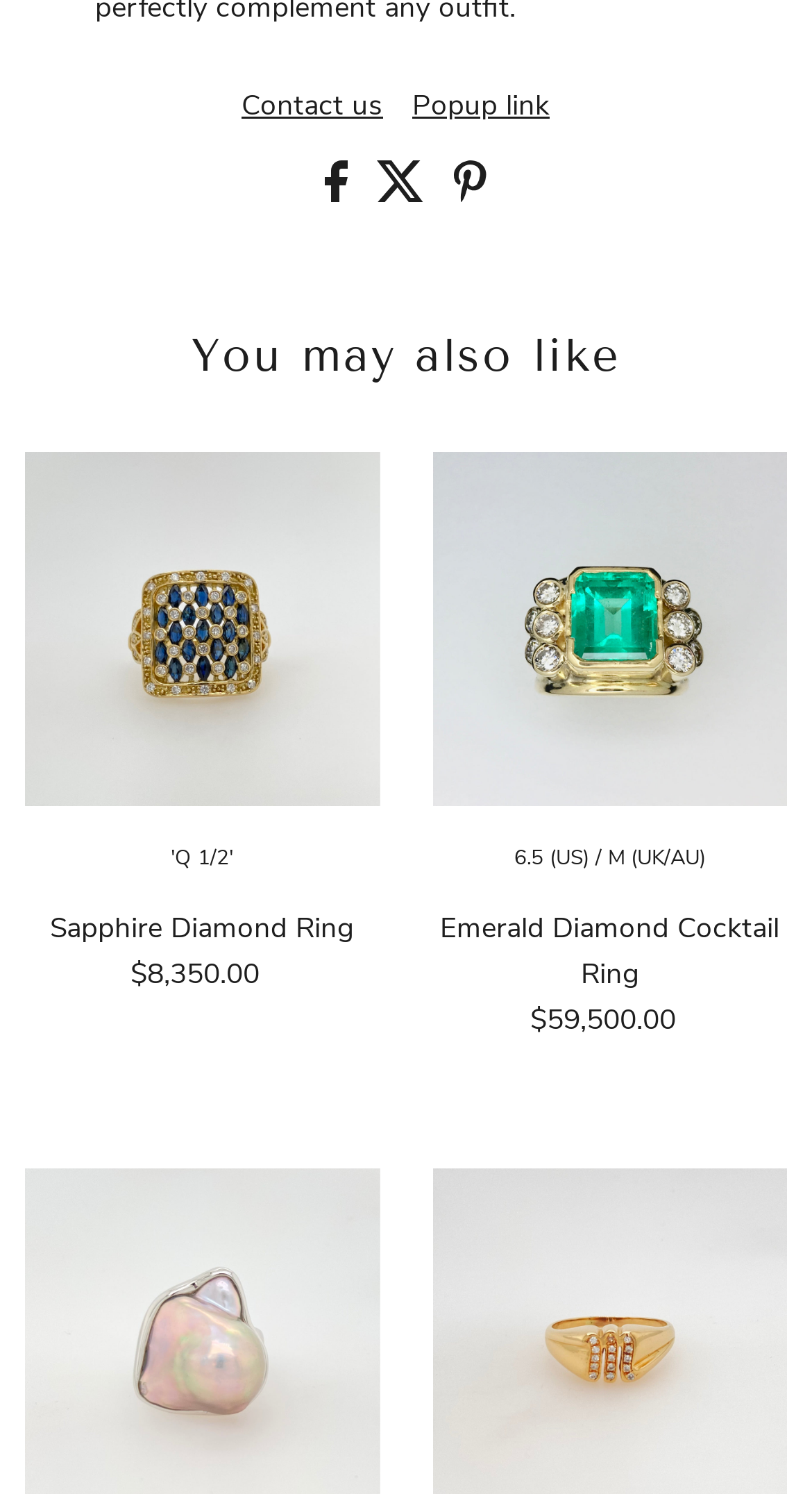Respond concisely with one word or phrase to the following query:
What is the price of the Emerald Diamond Cocktail Ring?

$59,500.00